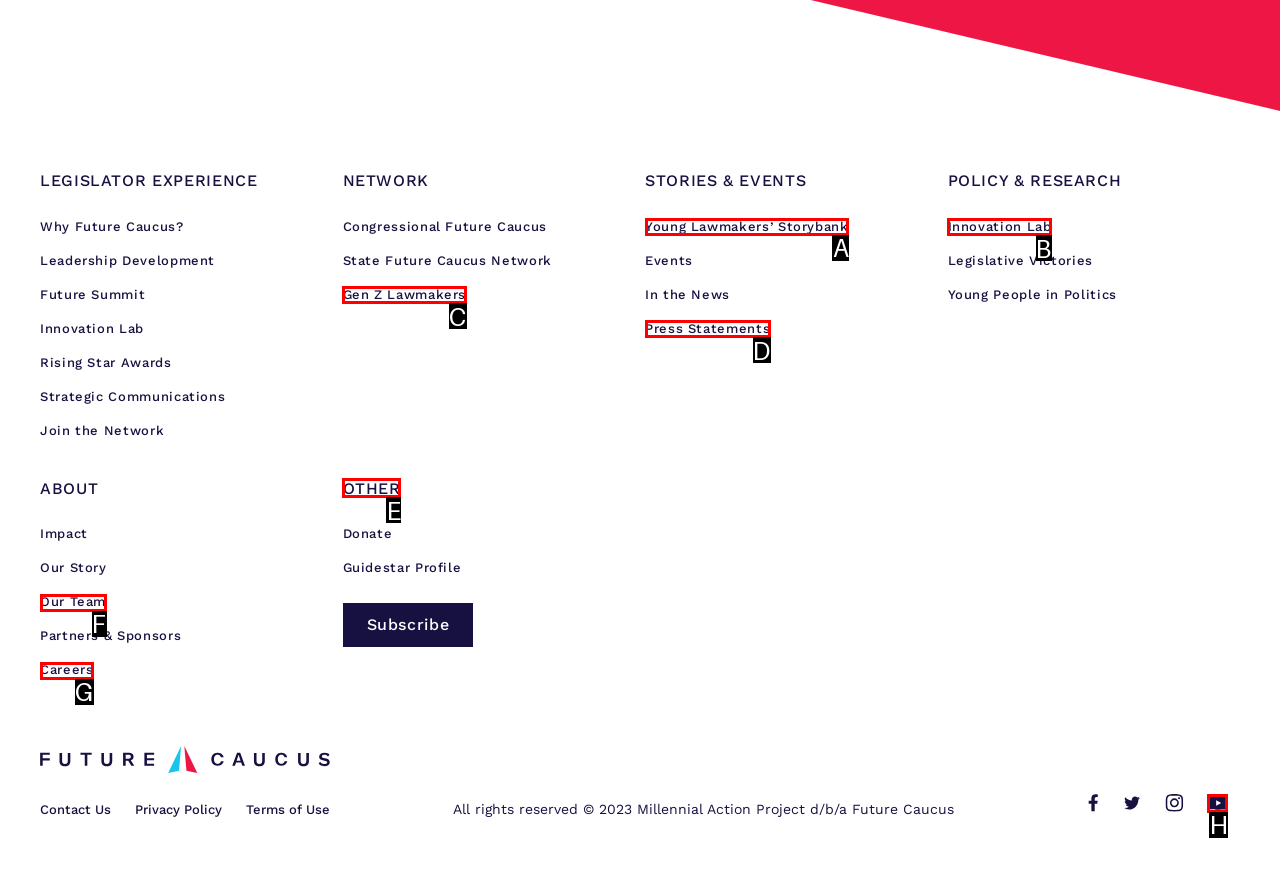Determine the letter of the element I should select to fulfill the following instruction: View Young Lawmakers’ Storybank. Just provide the letter.

A